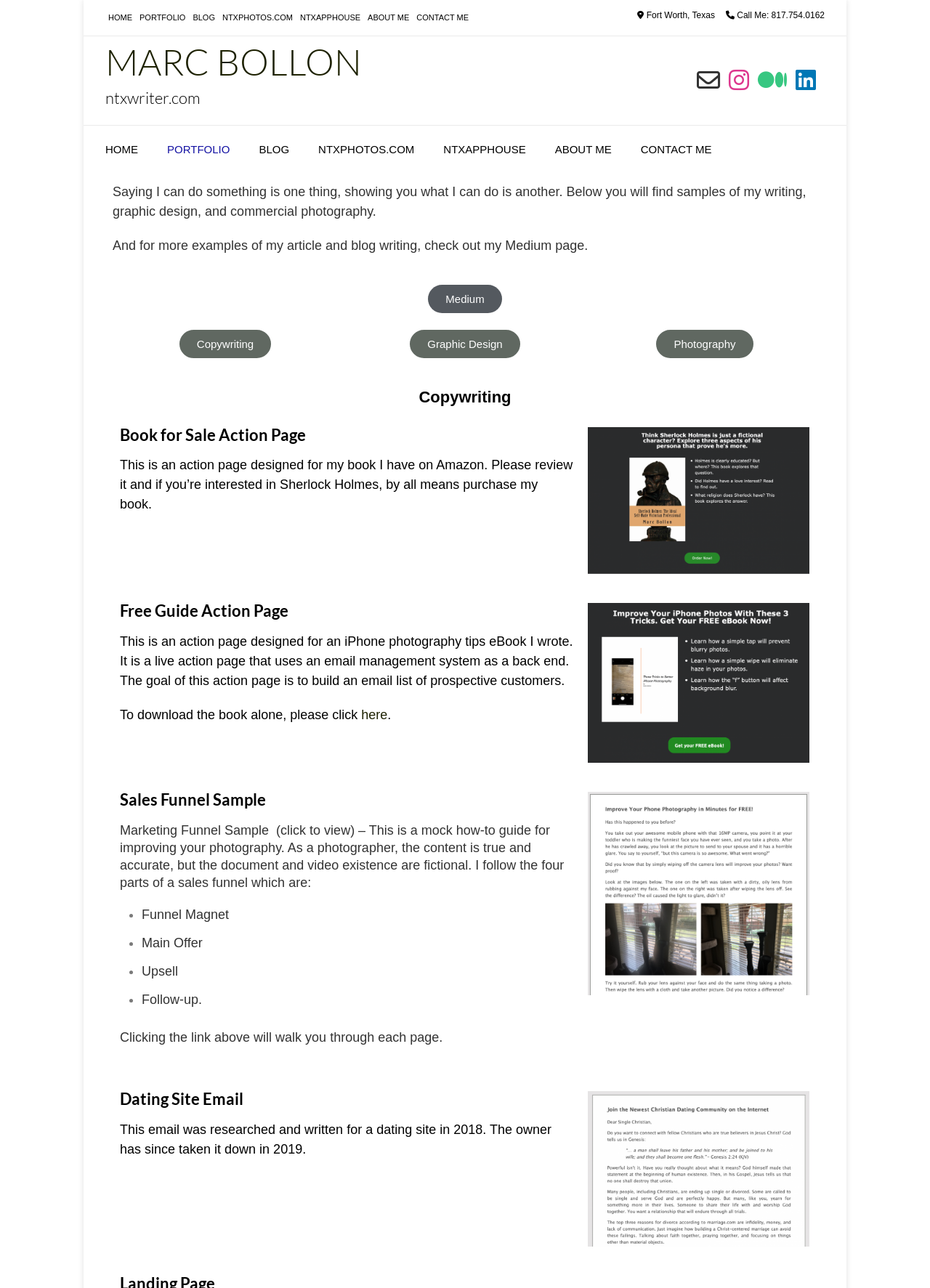Provide a comprehensive caption for the webpage.

This webpage is a portfolio for Marc Bollon, showcasing his writing, graphic design, and commercial photography skills. At the top, there is a navigation menu with links to HOME, PORTFOLIO, BLOG, NTXPHOTOS.COM, NTXAPPHOUSE, ABOUT ME, and CONTACT ME. Below the navigation menu, there is a heading with Marc Bollon's name and a subheading with his website URL.

On the left side of the page, there is a section with a brief introduction to Marc Bollon's portfolio, stating that it showcases his writing, graphic design, and commercial photography skills. Below this introduction, there are three links to Medium, Copywriting, and Graphic Design, which are likely categories of his portfolio.

The main content of the page is divided into several sections, each showcasing a different project or example of Marc Bollon's work. The first section is about a book for sale action page, with a brief description and a link to the page. The second section is about a free guide action page, with a description and a link to download the guide. The third section is about a sales funnel sample, with a detailed description and a link to view the sample.

Each of these sections has a heading and a brief description, followed by links and/or text related to the project. There are also several social media links and icons on the right side of the page. At the bottom of the page, there is a section about a dating site email, with a brief description and a link to view the email.

Overall, the webpage is well-organized and easy to navigate, with clear headings and descriptions for each section. The use of links and icons adds visual interest and makes it easy to explore Marc Bollon's portfolio.